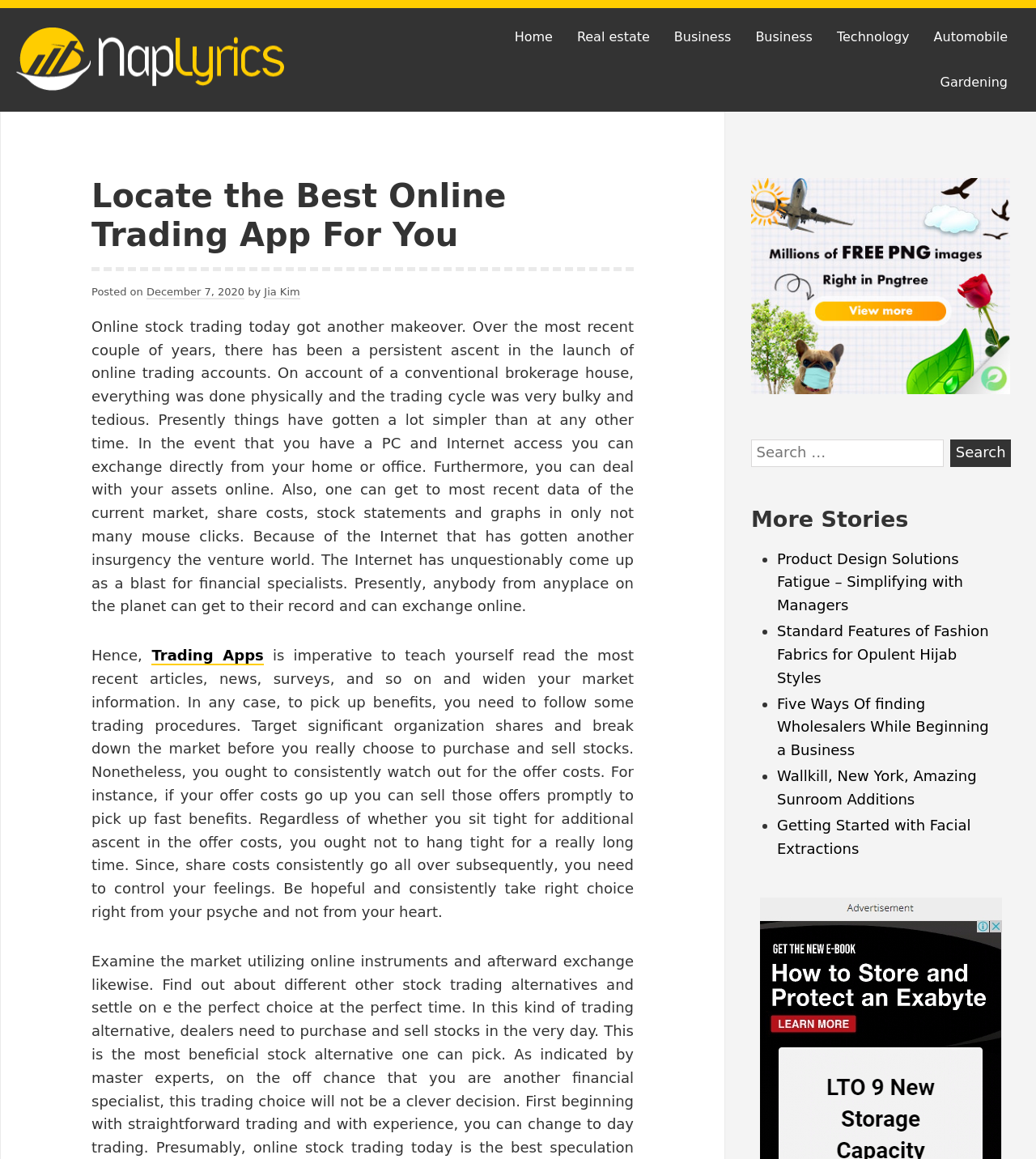Kindly provide the bounding box coordinates of the section you need to click on to fulfill the given instruction: "Search for something".

[0.725, 0.379, 0.975, 0.403]